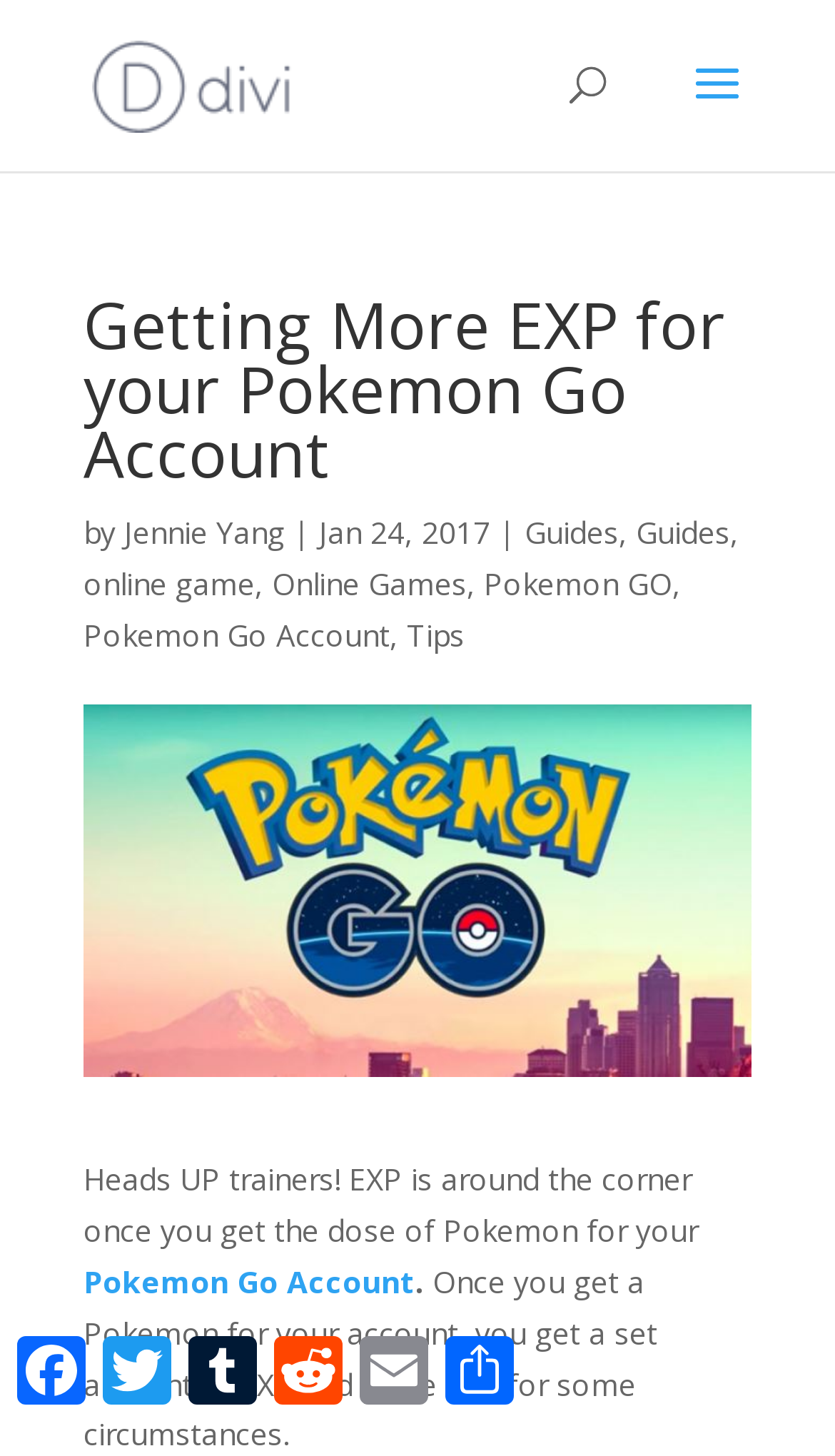Respond concisely with one word or phrase to the following query:
What is the benefit of getting a Pokemon for your account?

Get a set amount of EXP